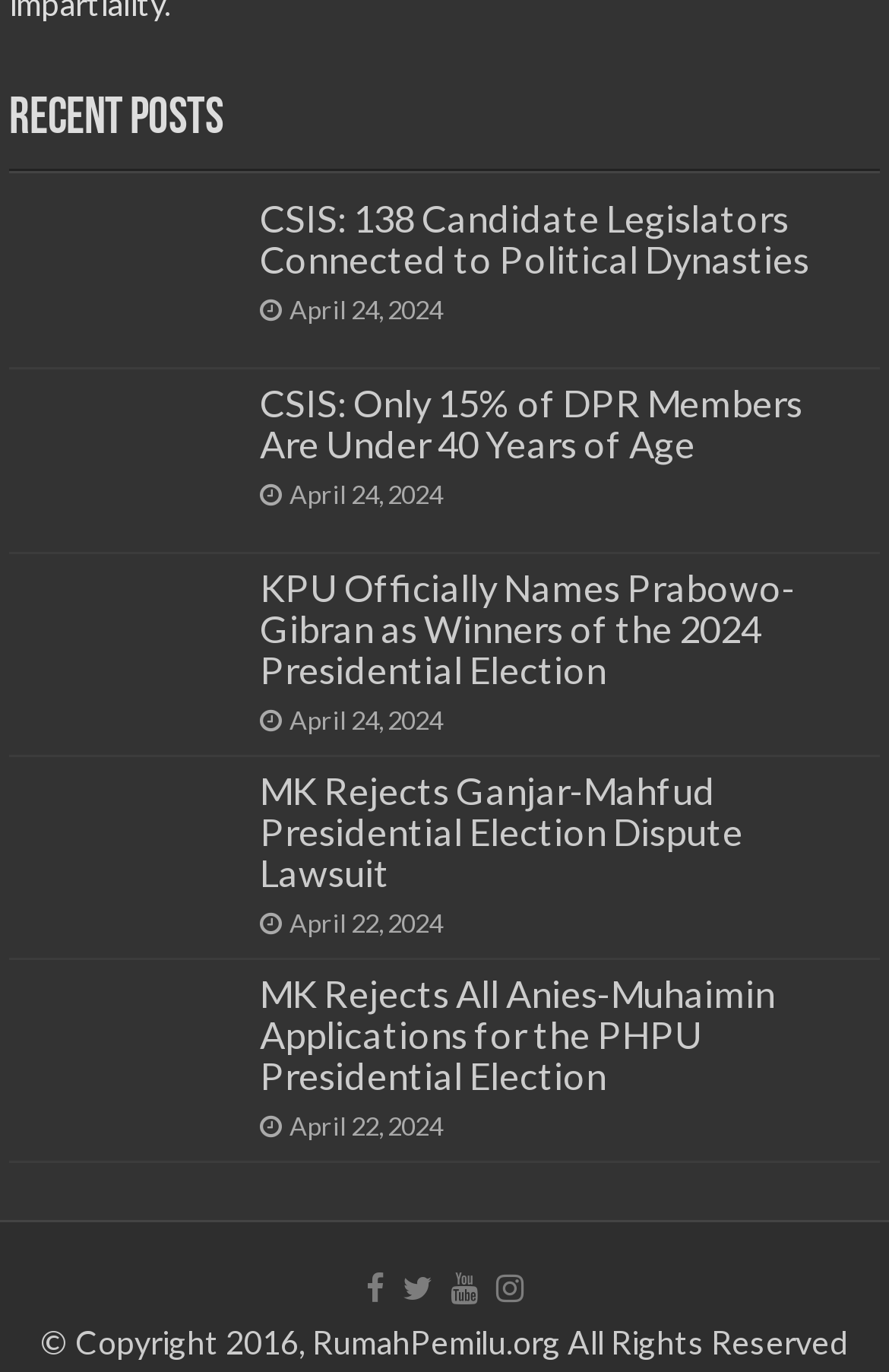Provide a one-word or one-phrase answer to the question:
How many links are on the page?

11